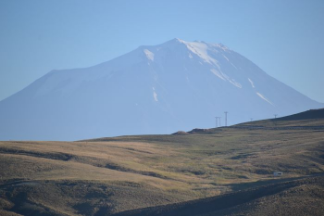Is the mountain in the image snow-capped? Based on the screenshot, please respond with a single word or phrase.

Yes